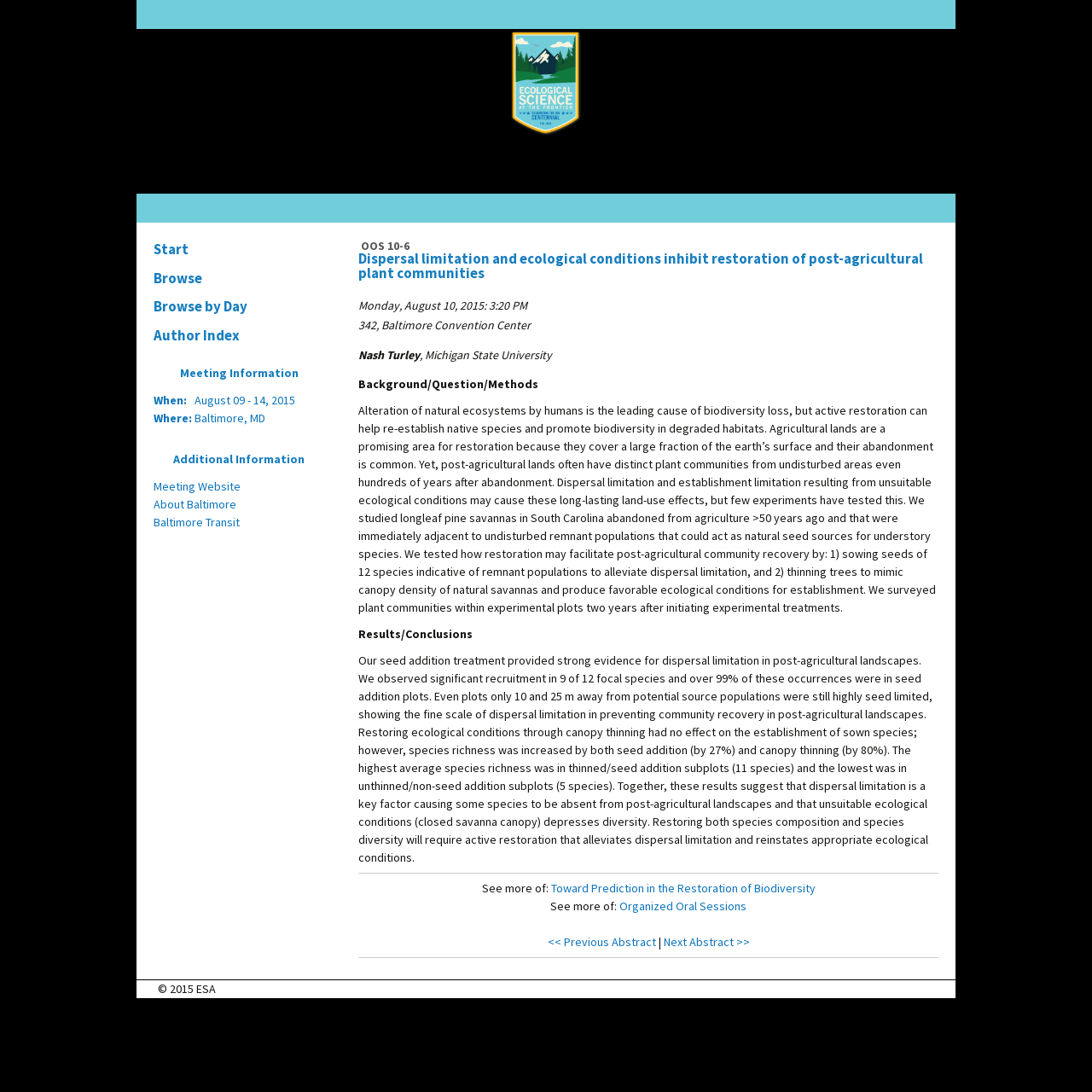What is the title of the abstract? Look at the image and give a one-word or short phrase answer.

OOS 10-6 Dispersal limitation and ecological conditions inhibit restoration of post-agricultural plant communities